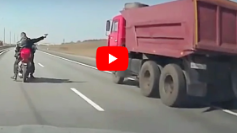What is the purpose of the embedded play button?
Answer the question with a single word or phrase by looking at the picture.

To watch a related video